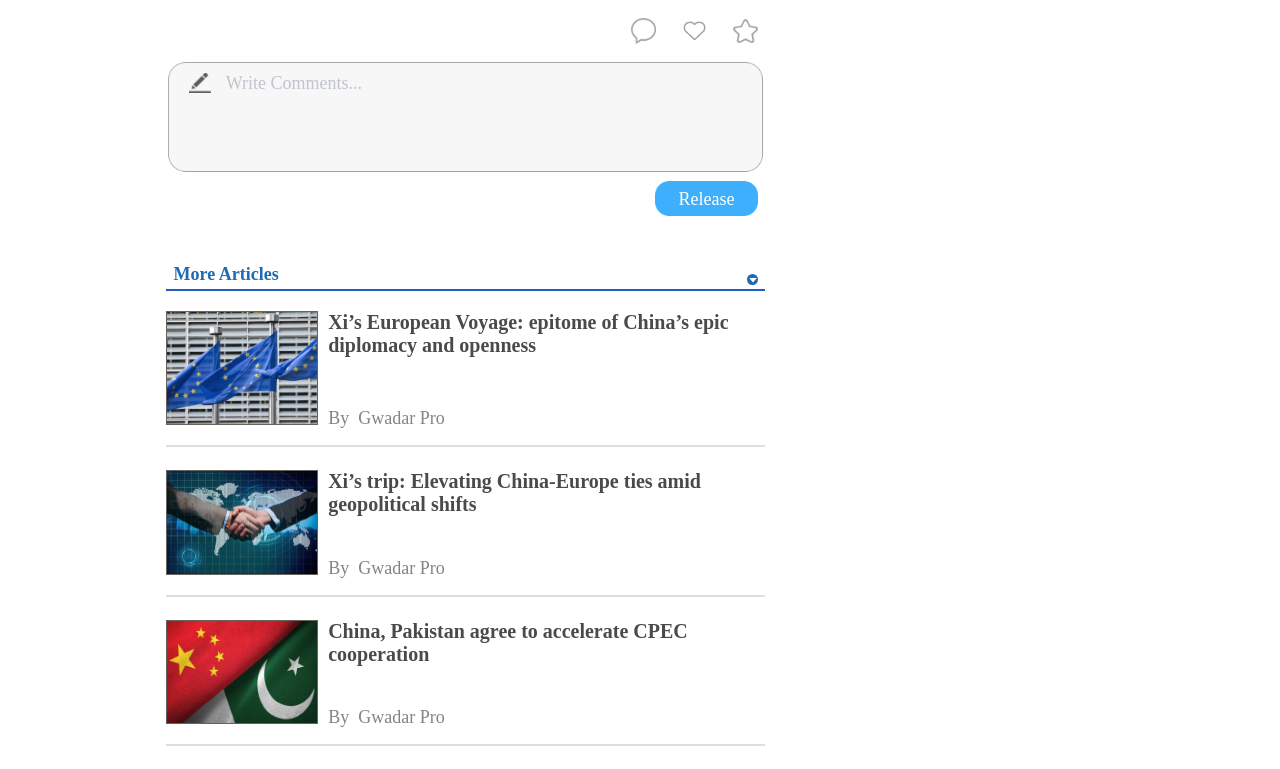What type of images are used alongside the article links?
Refer to the image and give a detailed answer to the question.

The images used alongside the article links are likely thumbnail images, which provide a visual representation of the article content. They are displayed alongside the article headings and author information.